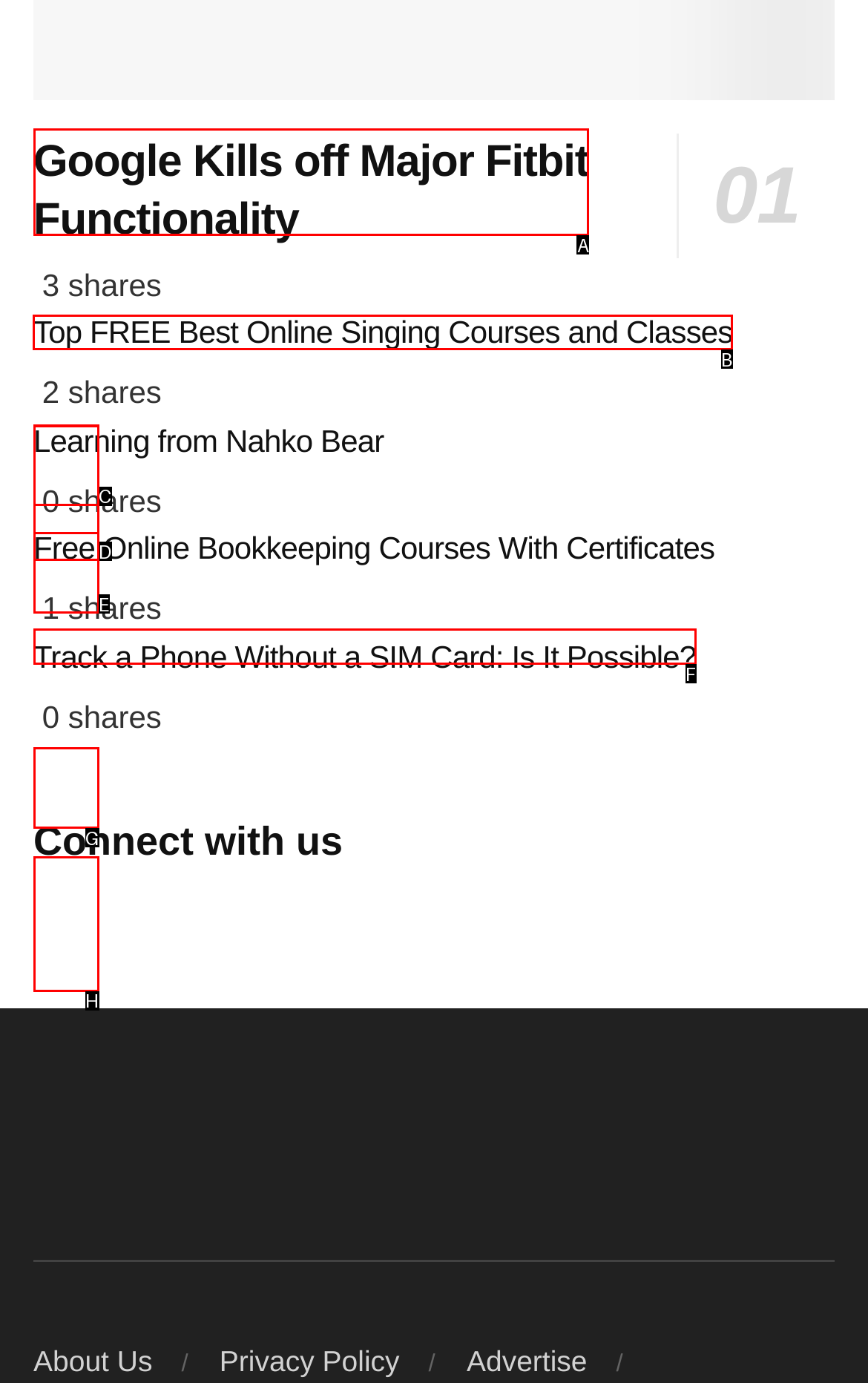Which lettered option should be clicked to achieve the task: Read '02 Top FREE Best Online Singing Courses and Classes'? Choose from the given choices.

B